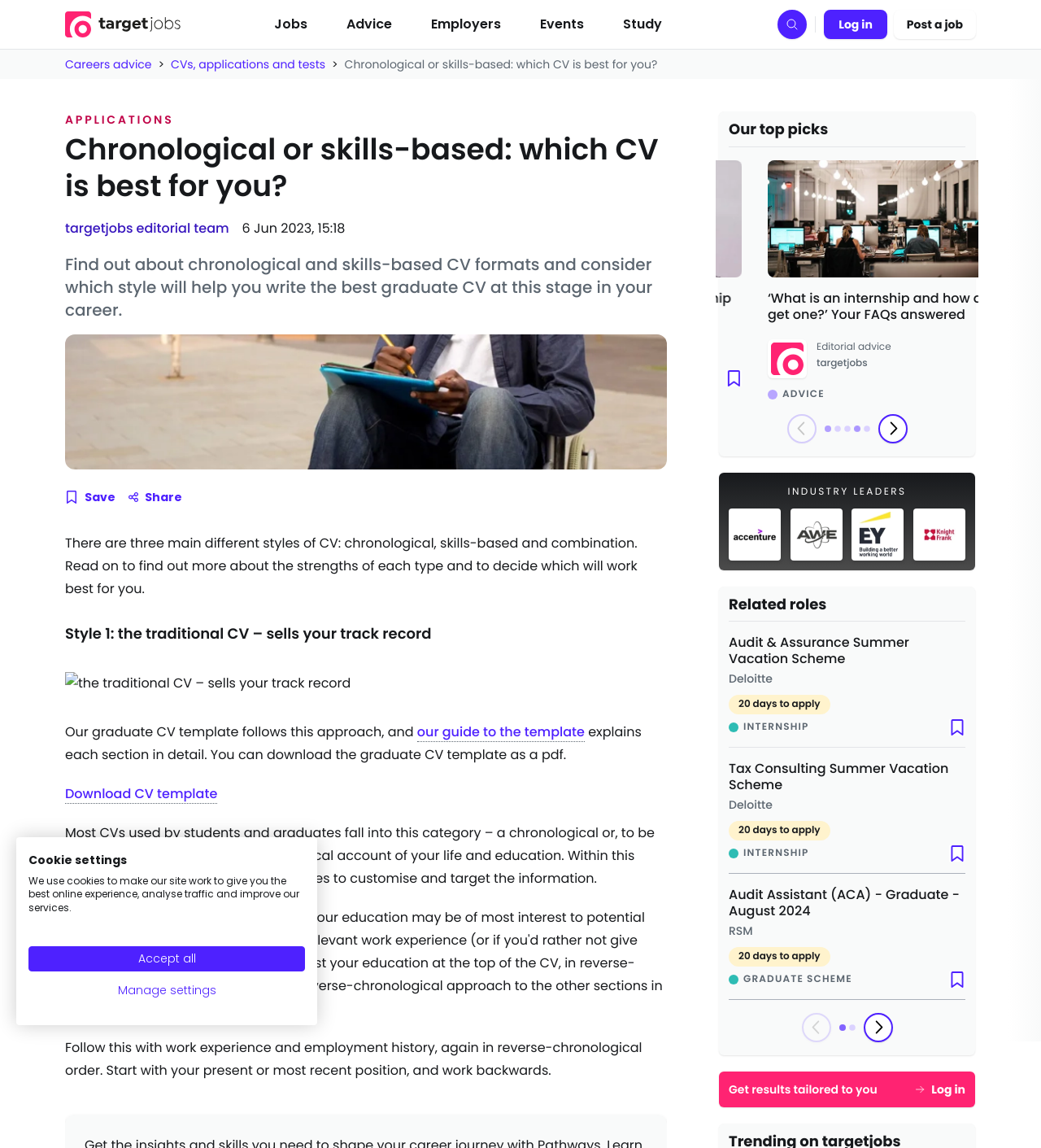Identify the bounding box coordinates of the clickable region necessary to fulfill the following instruction: "Click the 'Download CV template' link". The bounding box coordinates should be four float numbers between 0 and 1, i.e., [left, top, right, bottom].

[0.062, 0.683, 0.209, 0.7]